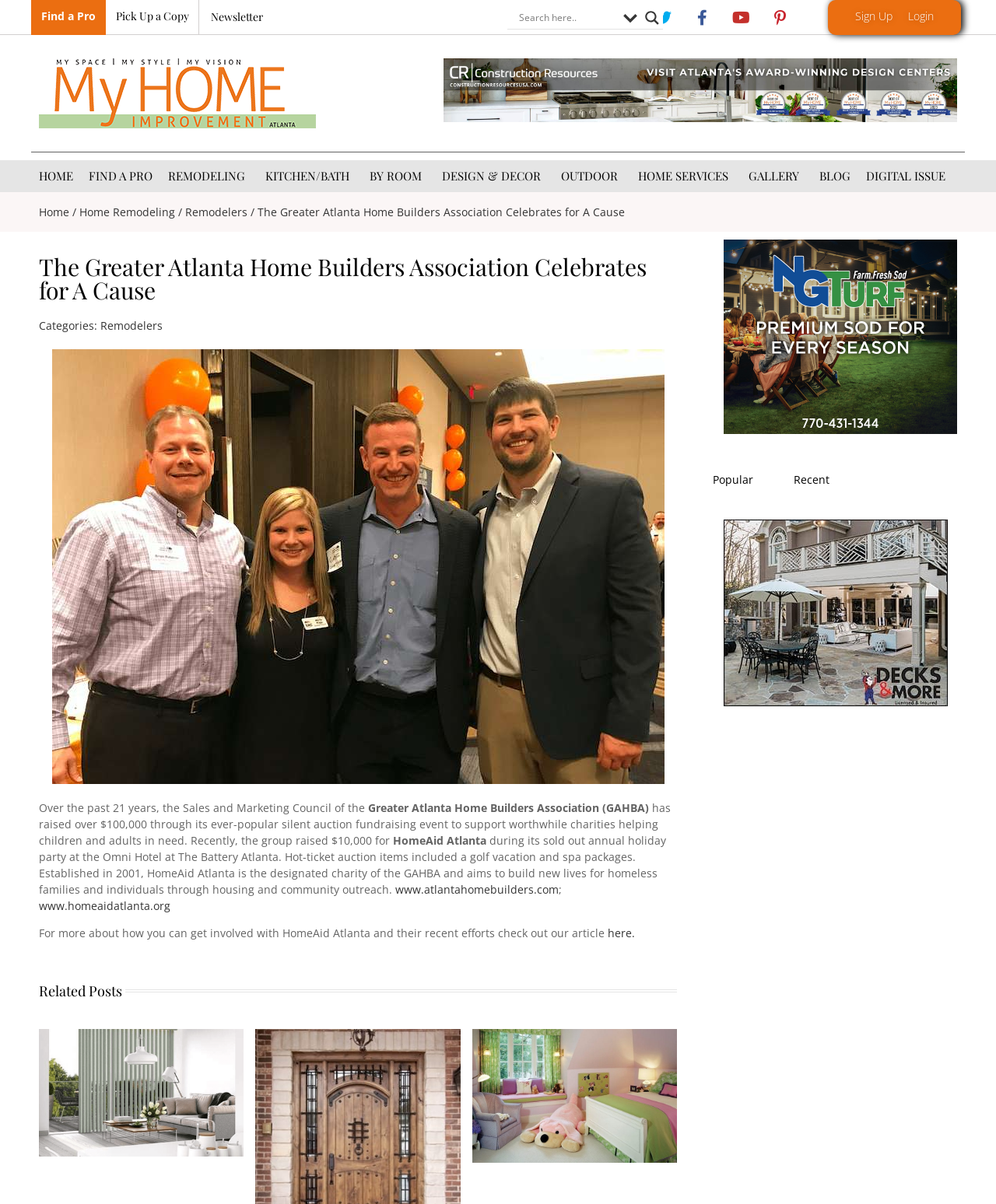Identify the bounding box coordinates for the element that needs to be clicked to fulfill this instruction: "Check the events". Provide the coordinates in the format of four float numbers between 0 and 1: [left, top, right, bottom].

None